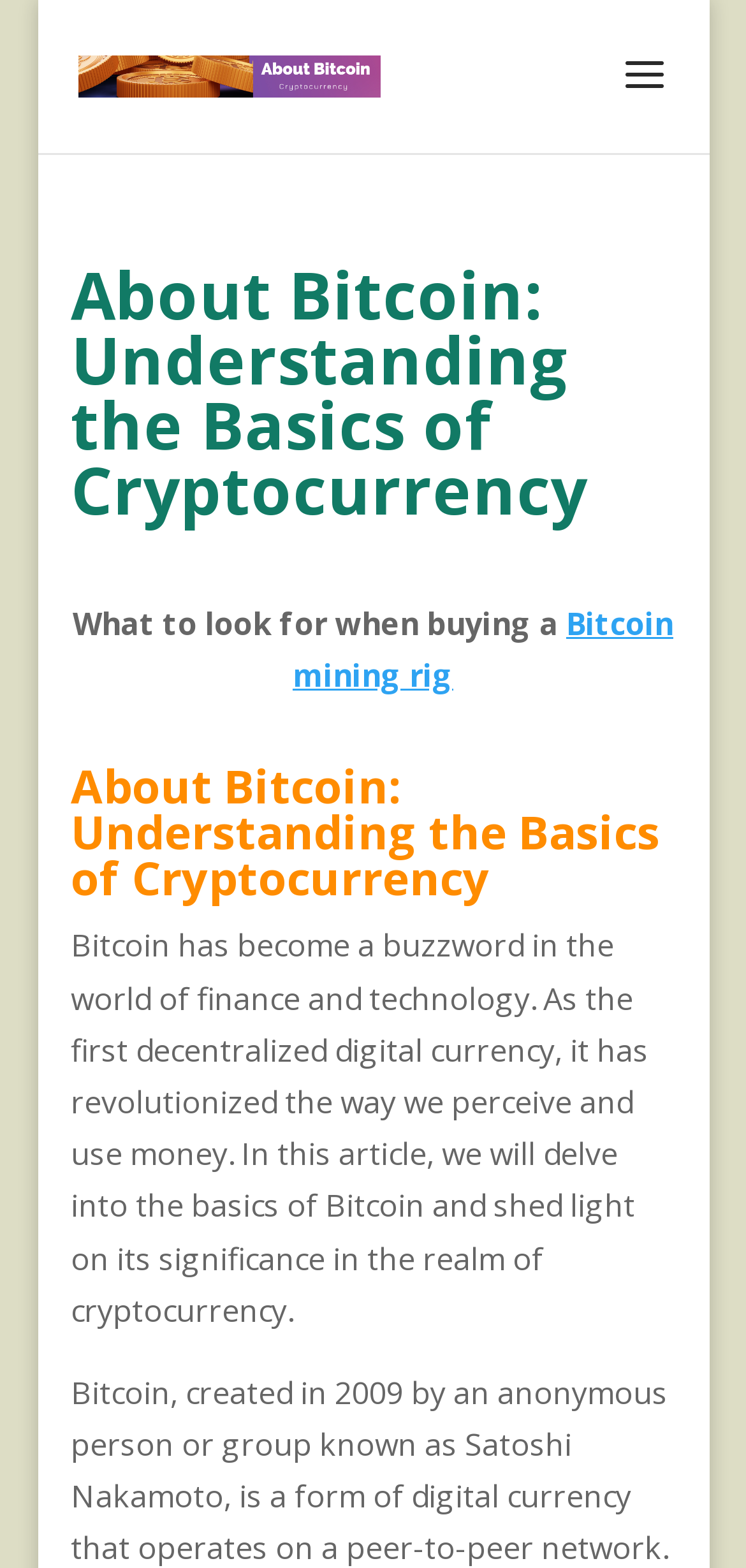Please give a succinct answer to the question in one word or phrase:
What is the tone of the article?

Informative